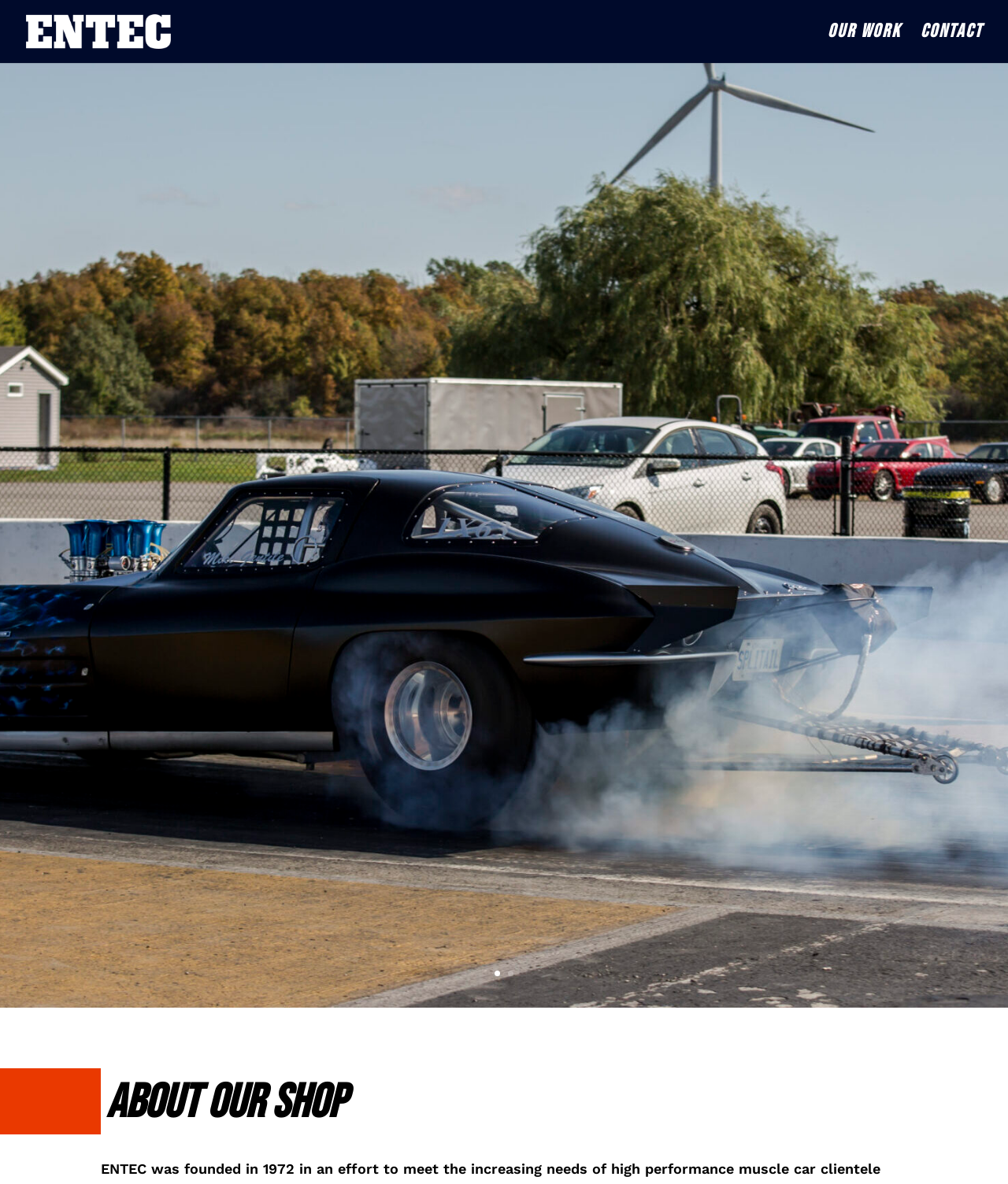Generate a thorough caption that explains the contents of the webpage.

The webpage is titled "Home - ENTEC Racing Services" and appears to be the homepage of a company. At the top left, there is a logo image and a link with the company name "ENTEC Racing Services". 

On the top right, there are two links, "OUR WORK" and "CONTACT", positioned side by side. 

Below the top section, there are two small links, "1" and "2", placed next to each other, roughly in the middle of the page. 

At the bottom of the page, there is a heading that reads "ABOUT OUR SHOP", spanning almost the entire width of the page.